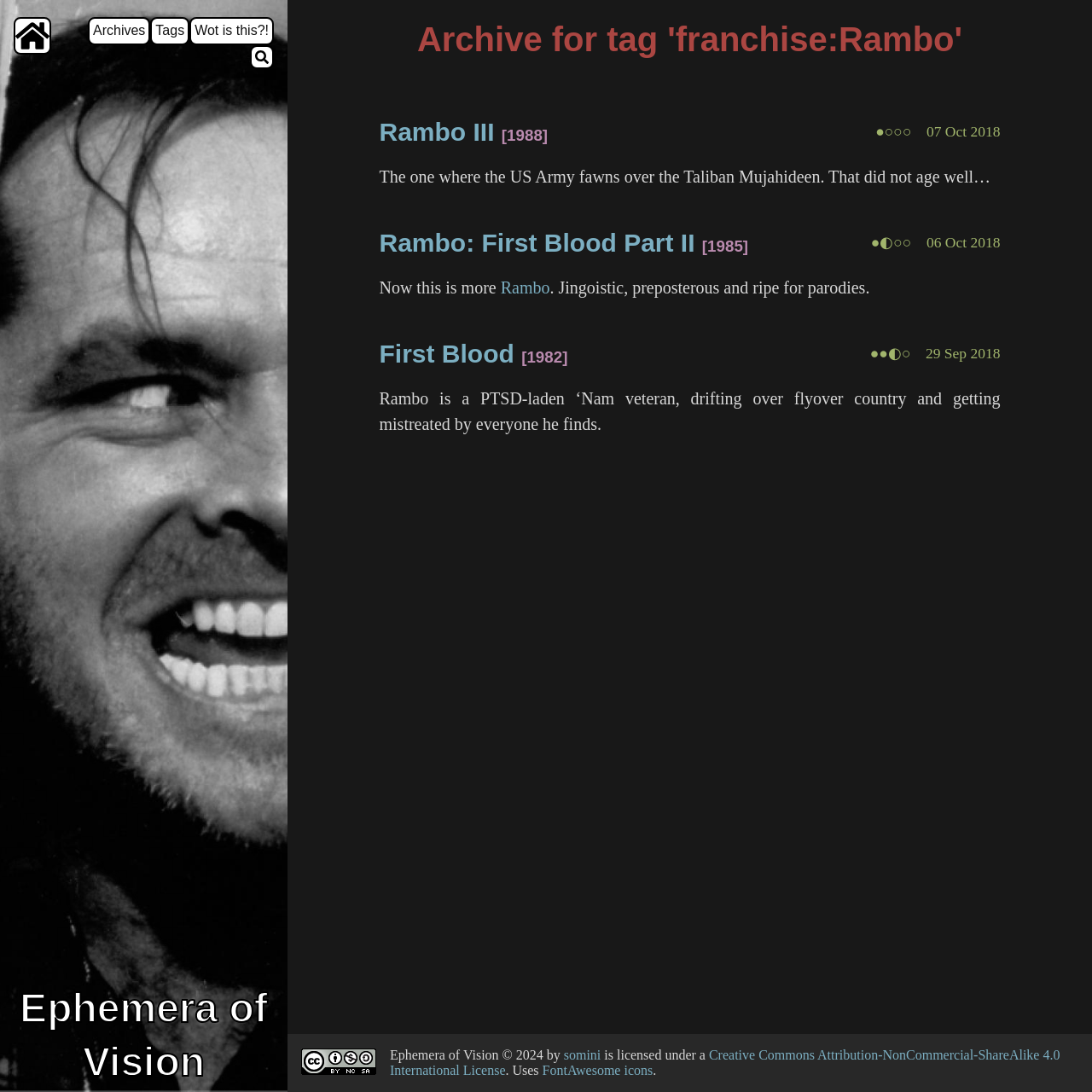Could you find the bounding box coordinates of the clickable area to complete this instruction: "go to home page"?

[0.012, 0.016, 0.047, 0.05]